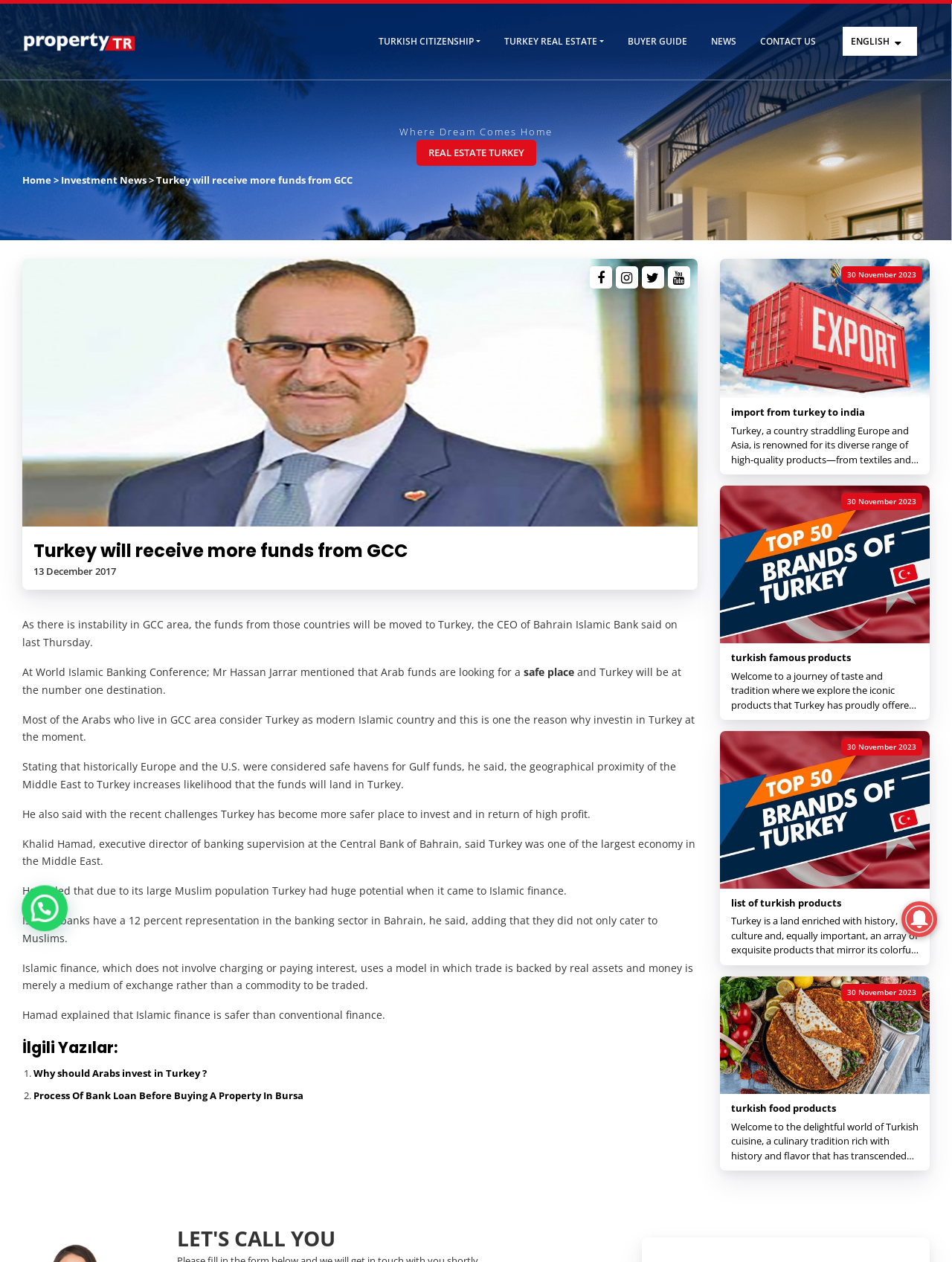Specify the bounding box coordinates of the element's region that should be clicked to achieve the following instruction: "Switch to English language". The bounding box coordinates consist of four float numbers between 0 and 1, in the format [left, top, right, bottom].

[0.87, 0.018, 0.976, 0.048]